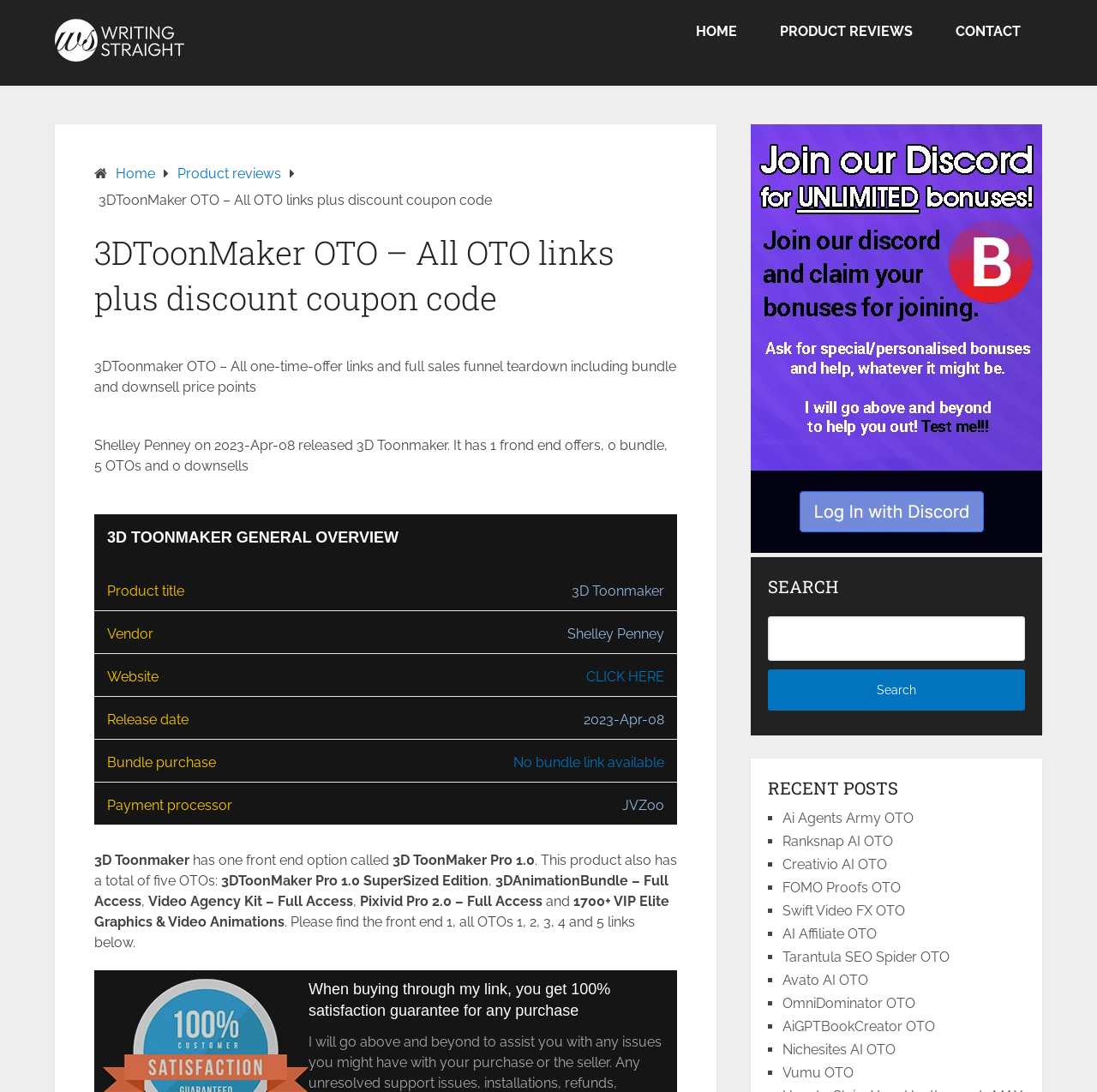Extract the main heading from the webpage content.

3DToonMaker OTO – All OTO links plus discount coupon code